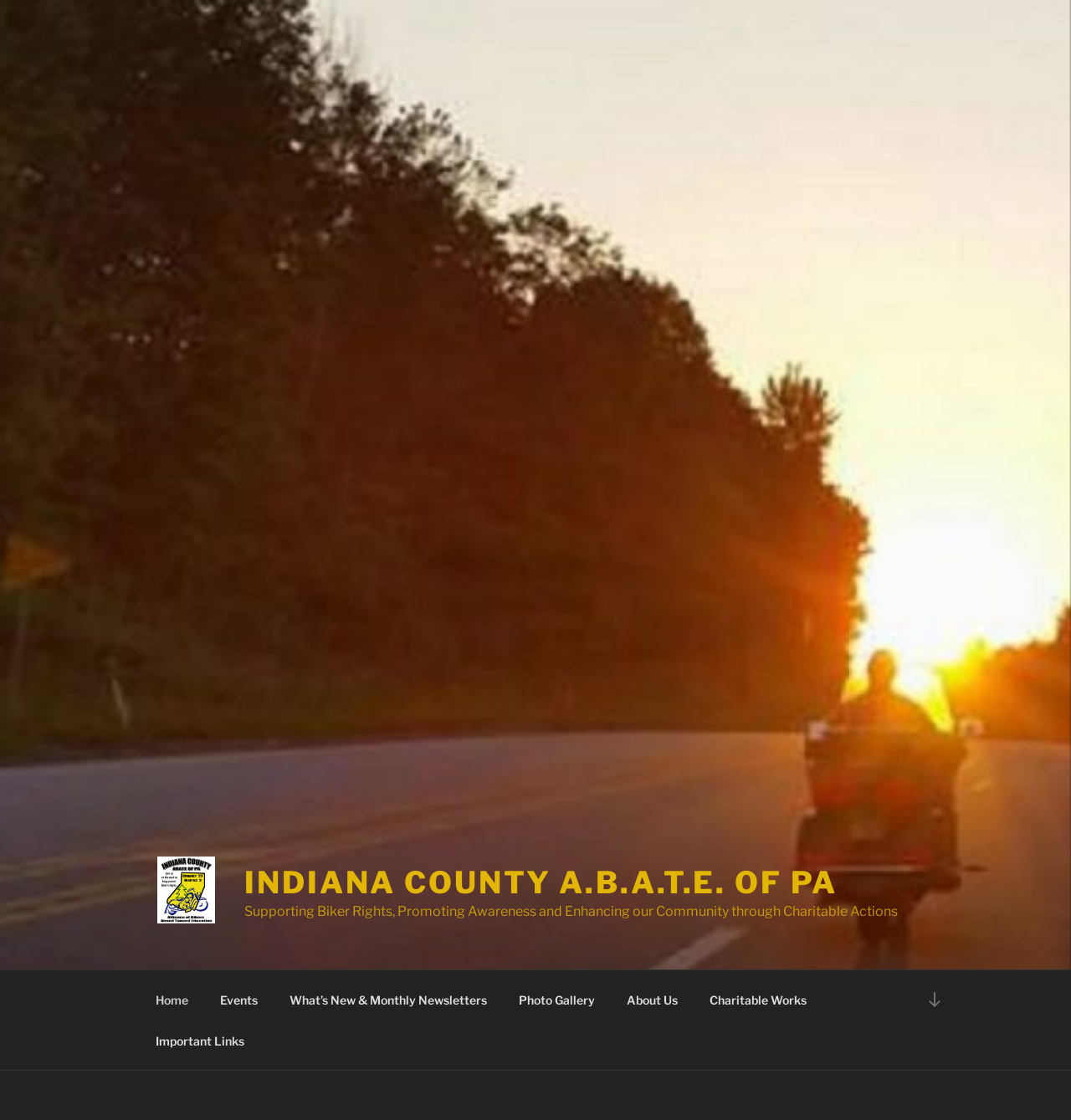Please locate the clickable area by providing the bounding box coordinates to follow this instruction: "Learn more about Charitable Works".

[0.648, 0.874, 0.766, 0.911]